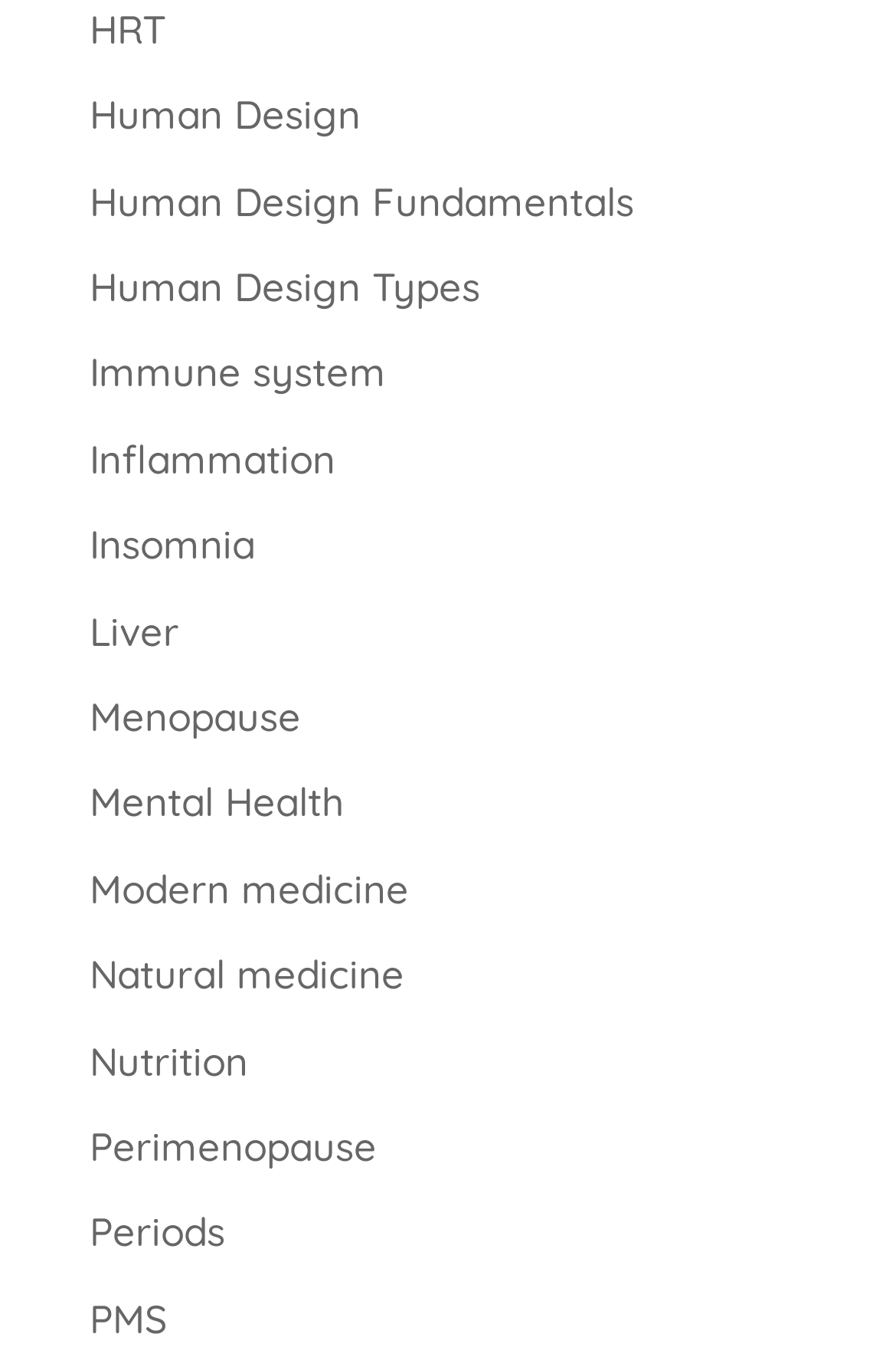What is the vertical position of the 'Immune system' link?
Give a detailed response to the question by analyzing the screenshot.

I compared the y1 and y2 coordinates of the 'Immune system' link and the 'Inflammation' link, and found that the 'Immune system' link has a smaller y1 value, which means it appears above the 'Inflammation' link.